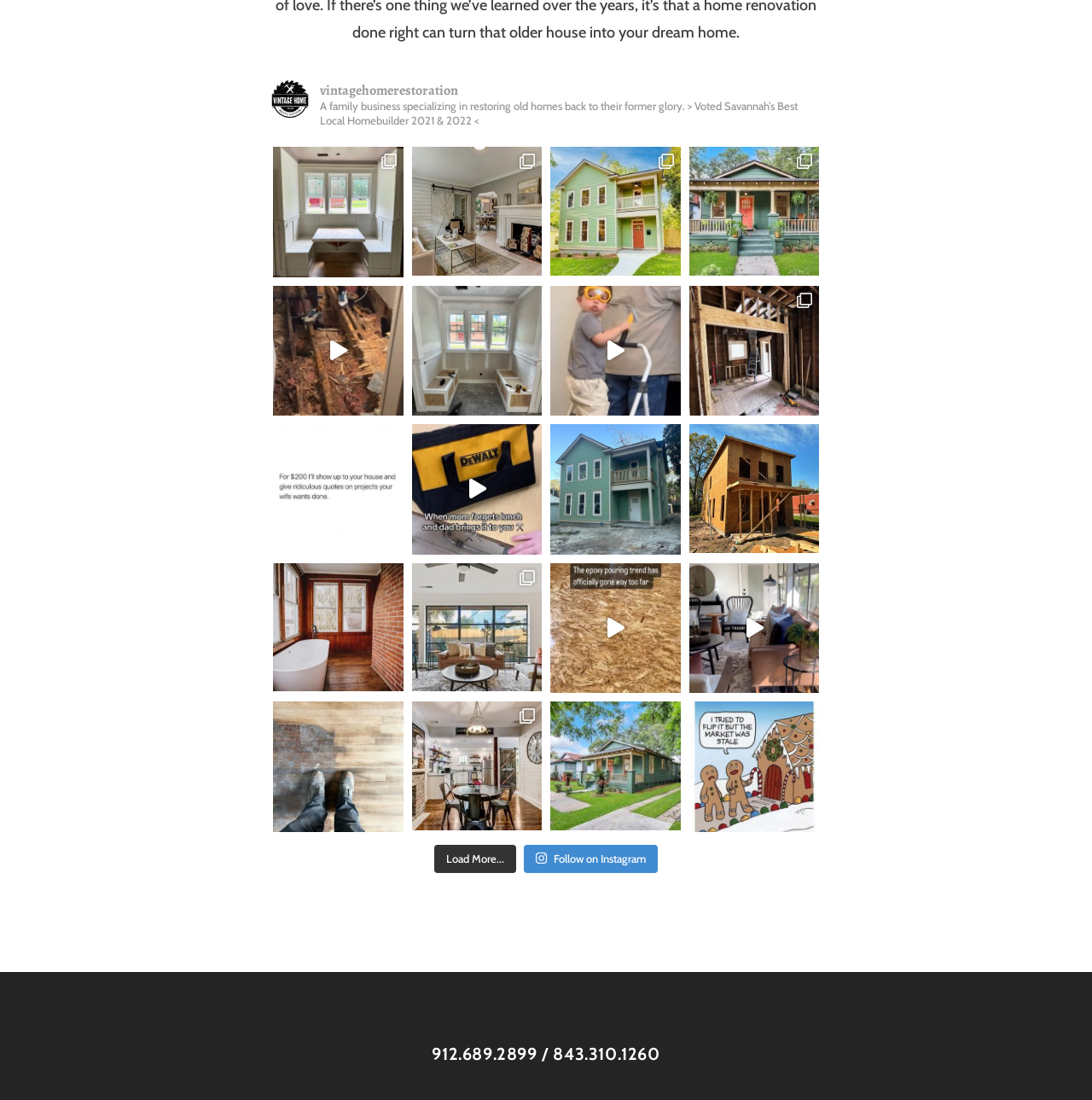Use a single word or phrase to answer the following:
How many phone numbers are provided on the webpage?

2